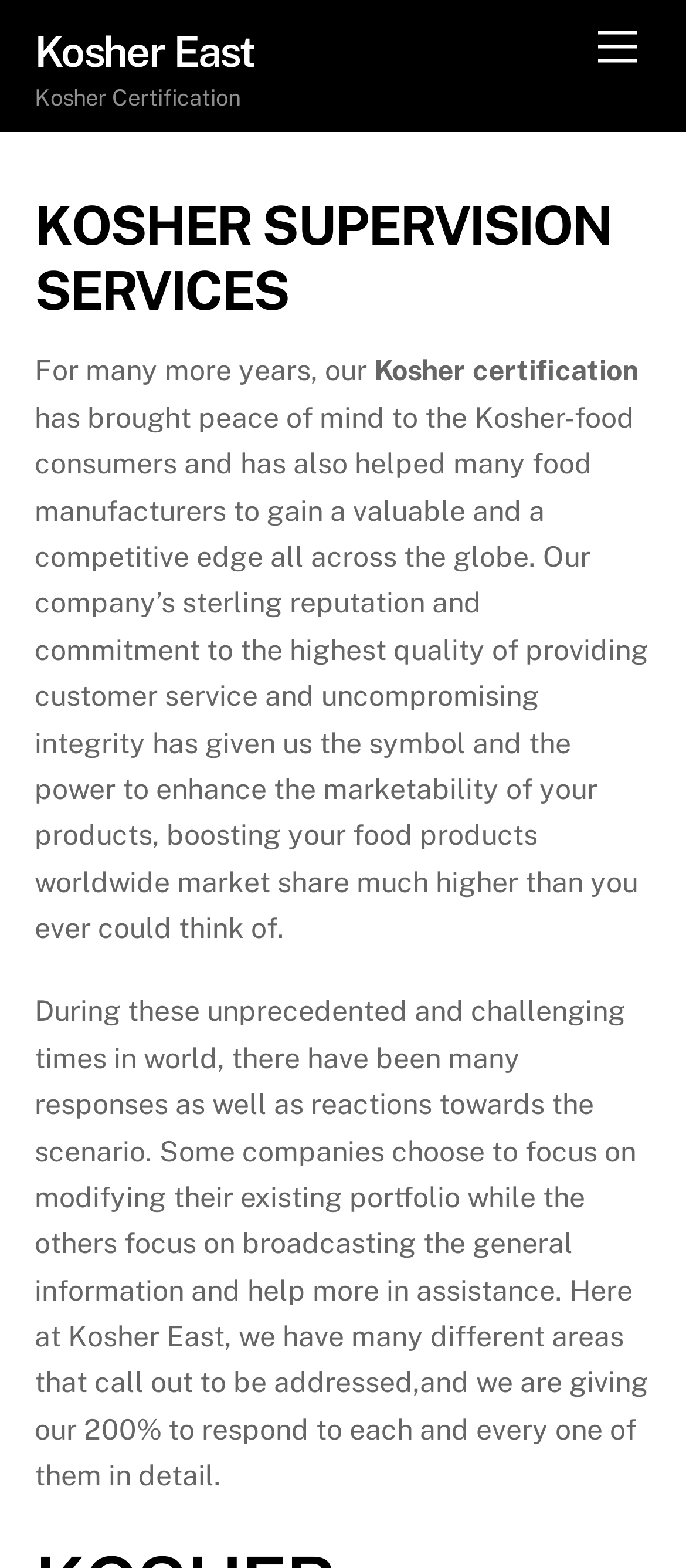Specify the bounding box coordinates (top-left x, top-left y, bottom-right x, bottom-right y) of the UI element in the screenshot that matches this description: Menu

[0.847, 0.008, 0.95, 0.052]